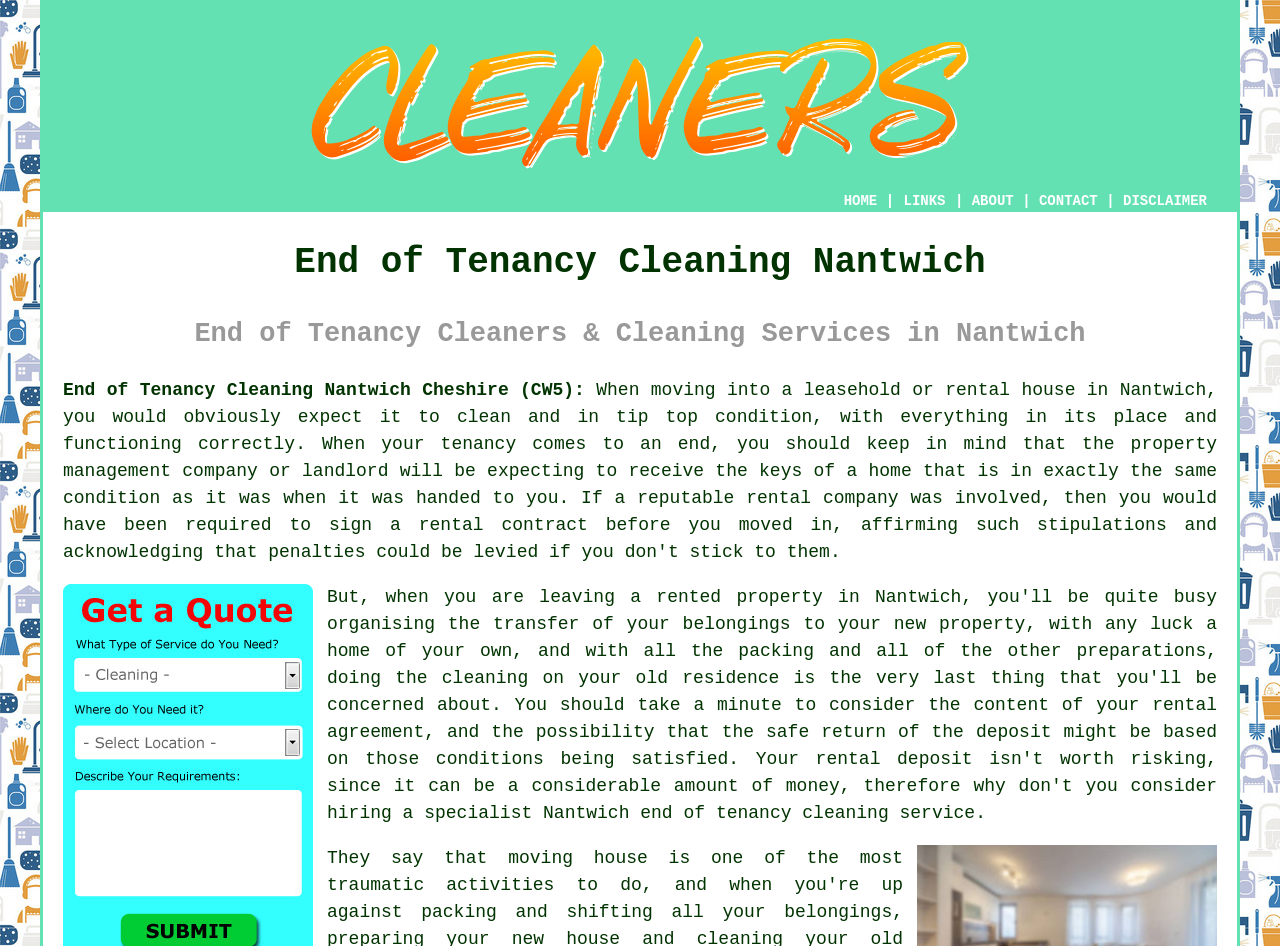Construct a thorough caption encompassing all aspects of the webpage.

The webpage is about End of Tenancy Cleaning services in Nantwich, Cheshire. At the top-left corner, there is an image with the text "End of Tenancy Cleaning Nantwich Cheshire". 

Below the image, there is a navigation menu that spans across the top of the page, containing links to "HOME", "ABOUT", "CONTACT", and "DISCLAIMER", separated by vertical lines. 

The main content of the page starts with two headings, "End of Tenancy Cleaning Nantwich" and "End of Tenancy Cleaners & Cleaning Services in Nantwich", which are centered at the top of the page. 

Below the headings, there is a link "End of Tenancy Cleaning Nantwich Cheshire (CW5):" on the left side of the page. 

Further down, on the right side of the page, there is a link "end of tenancy cleaning service" followed by a period.